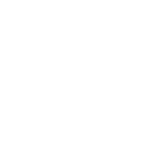What is the product's key feature?
Provide a detailed and well-explained answer to the question.

The product is described as offering durability and flexibility, which are its key features that make it suitable for printing vibrant designs while retaining a soft feel on fabric.